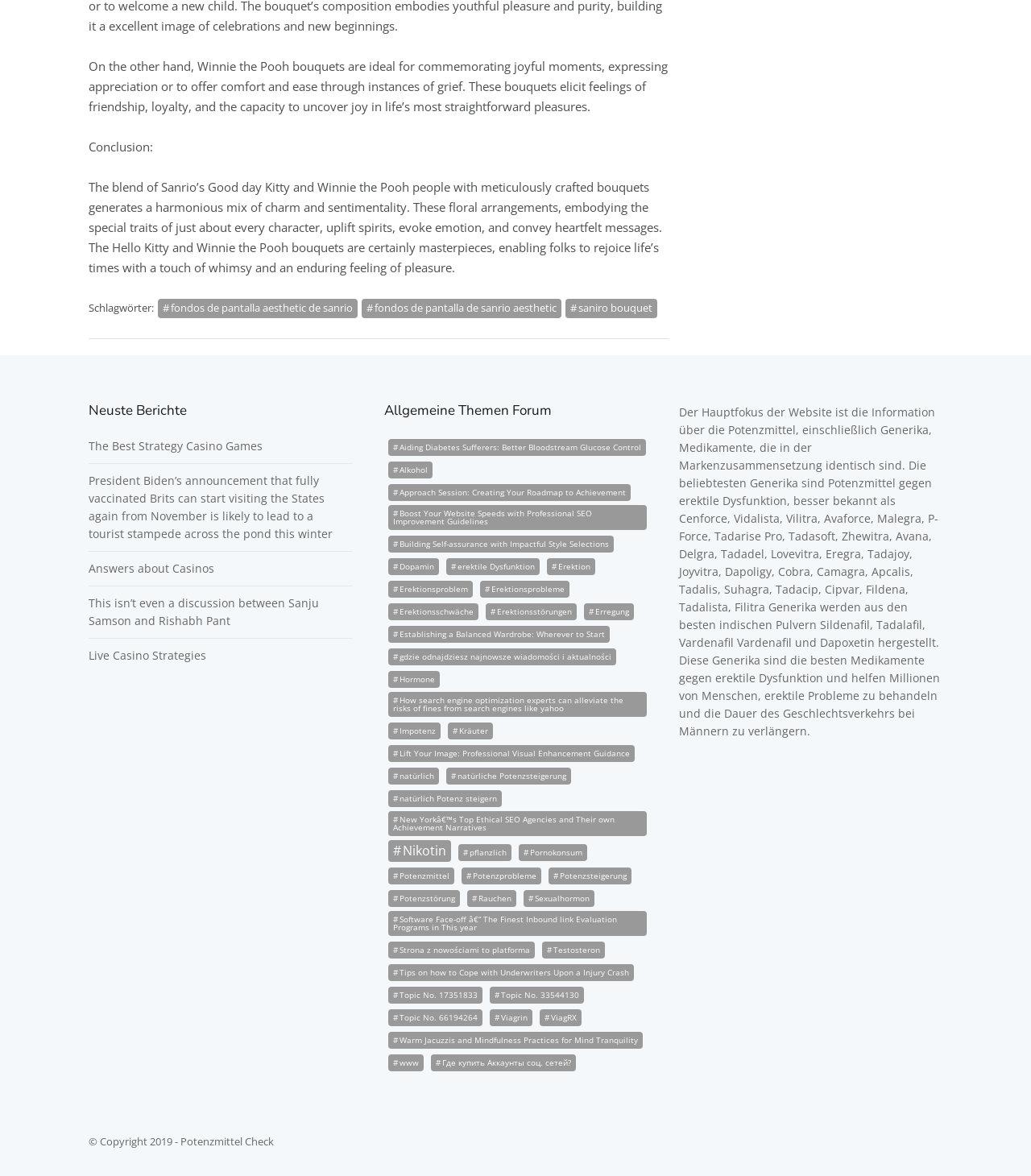Find and provide the bounding box coordinates for the UI element described with: "Who we are".

None